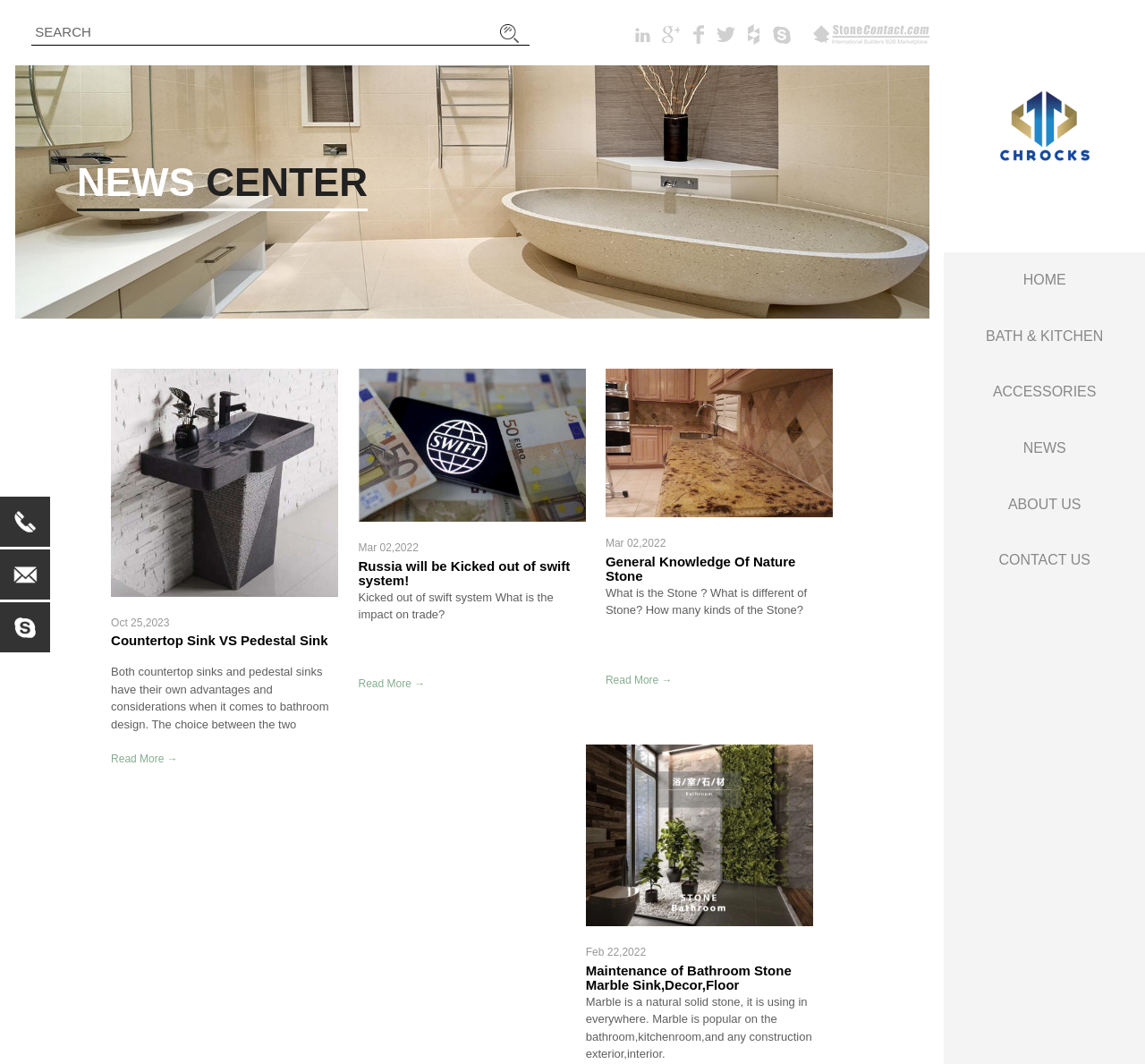Locate the bounding box of the UI element based on this description: "name="keyword" placeholder="search"". Provide four float numbers between 0 and 1 as [left, top, right, bottom].

[0.028, 0.018, 0.462, 0.043]